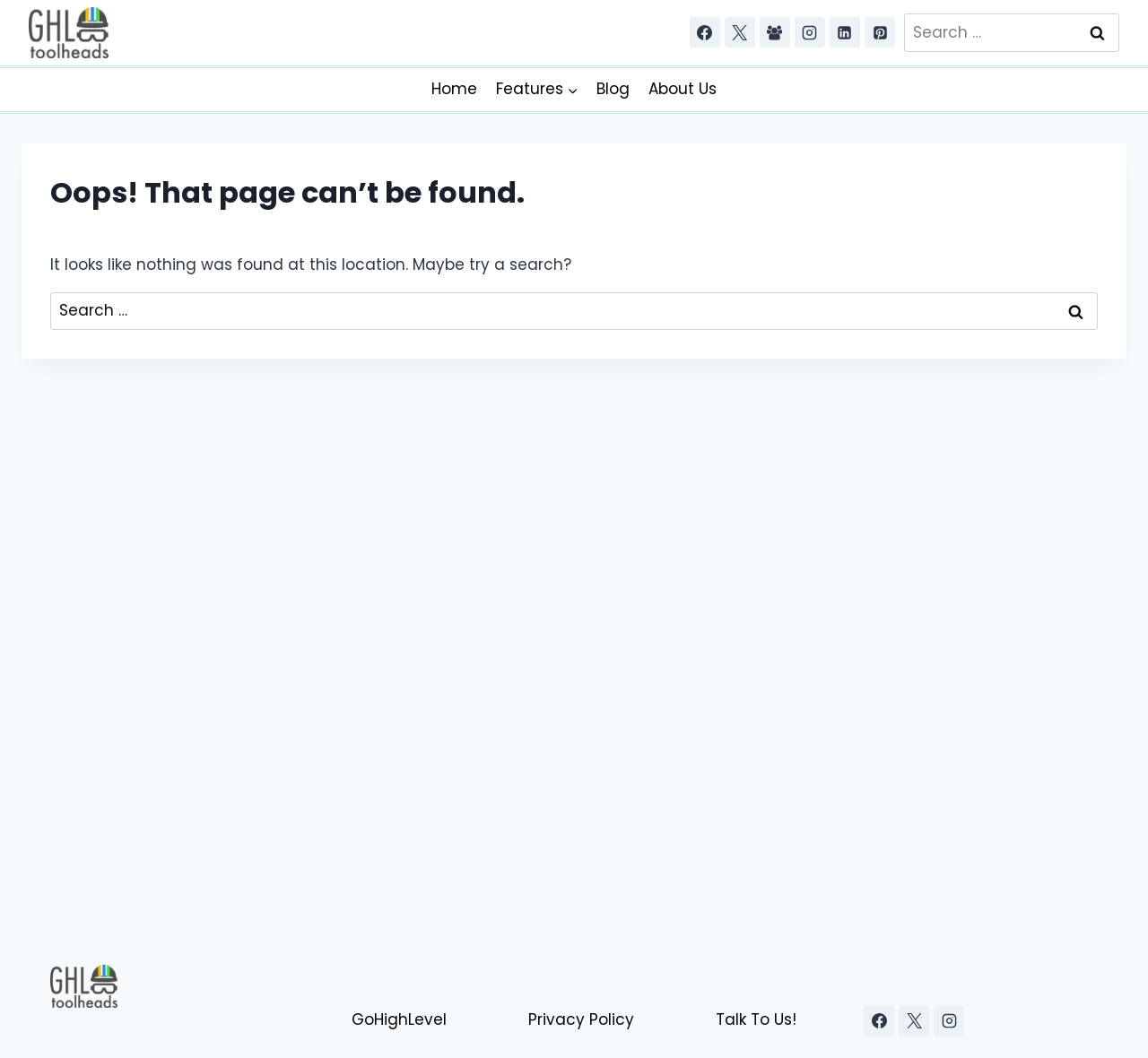Please locate the bounding box coordinates of the element that should be clicked to complete the given instruction: "View Instagram".

[0.692, 0.016, 0.719, 0.045]